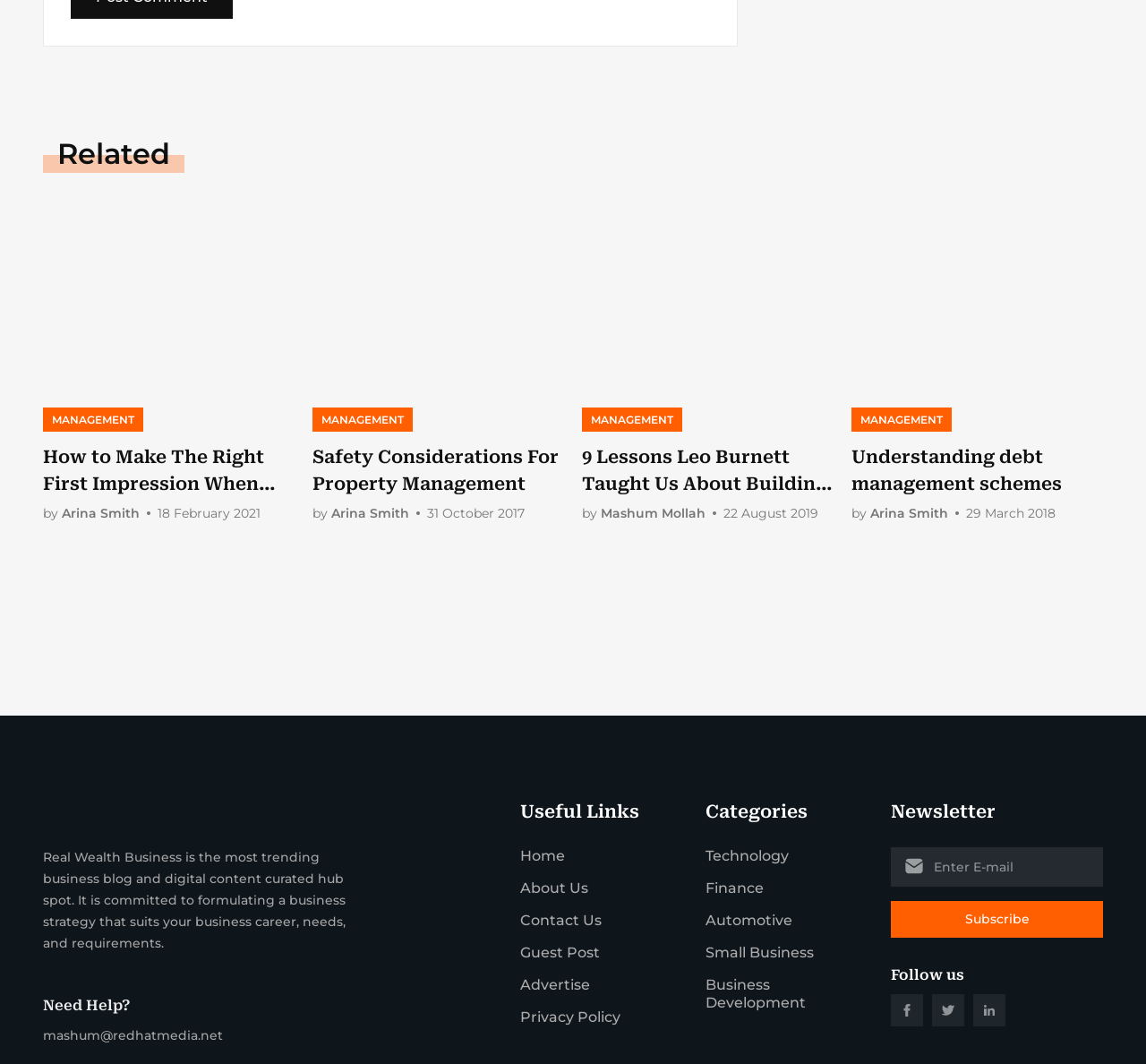Find the bounding box coordinates for the area that should be clicked to accomplish the instruction: "Call the phone number".

None